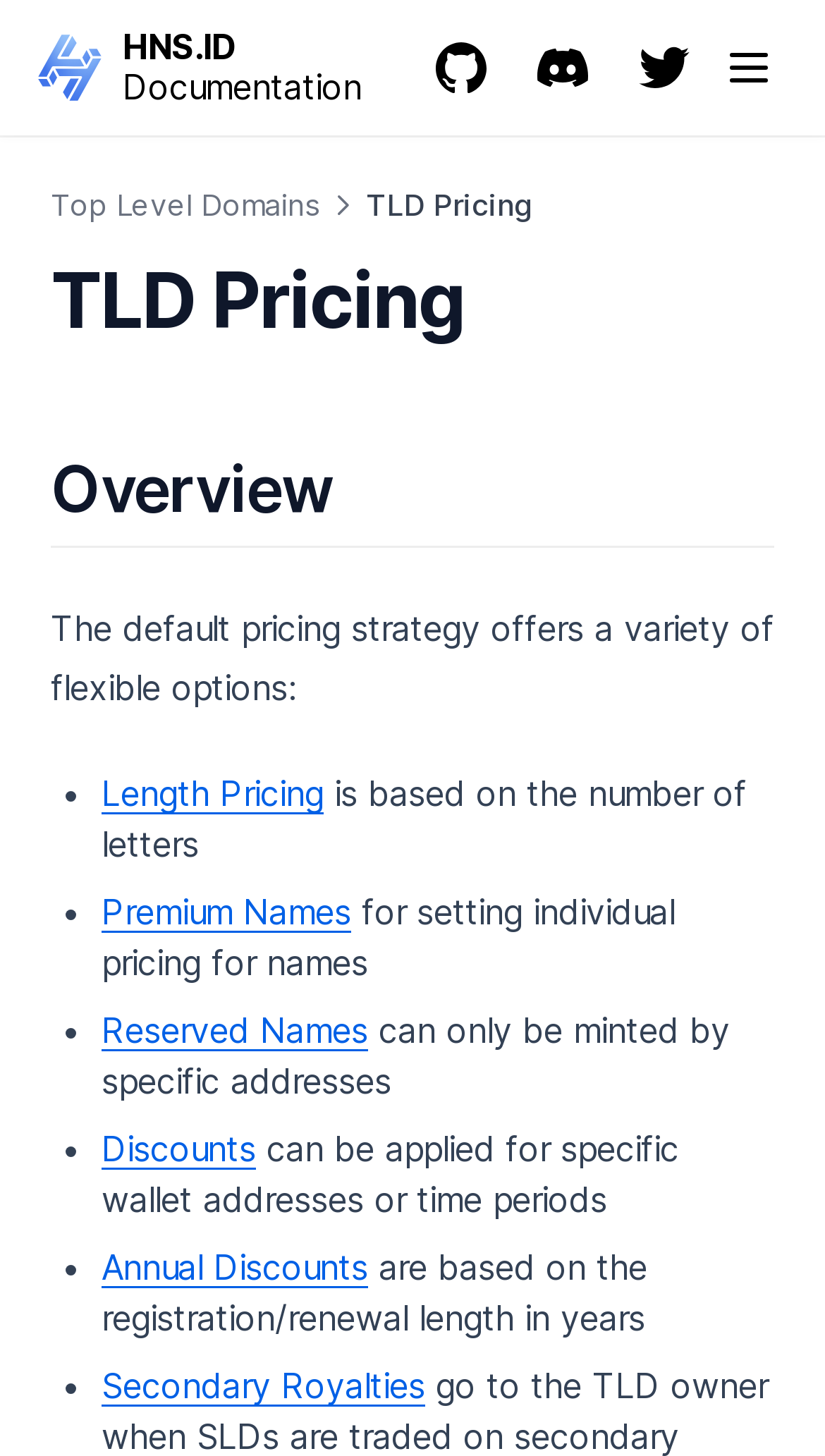Please mark the bounding box coordinates of the area that should be clicked to carry out the instruction: "Click on HNS.ID Documentation".

[0.062, 0.019, 0.487, 0.074]